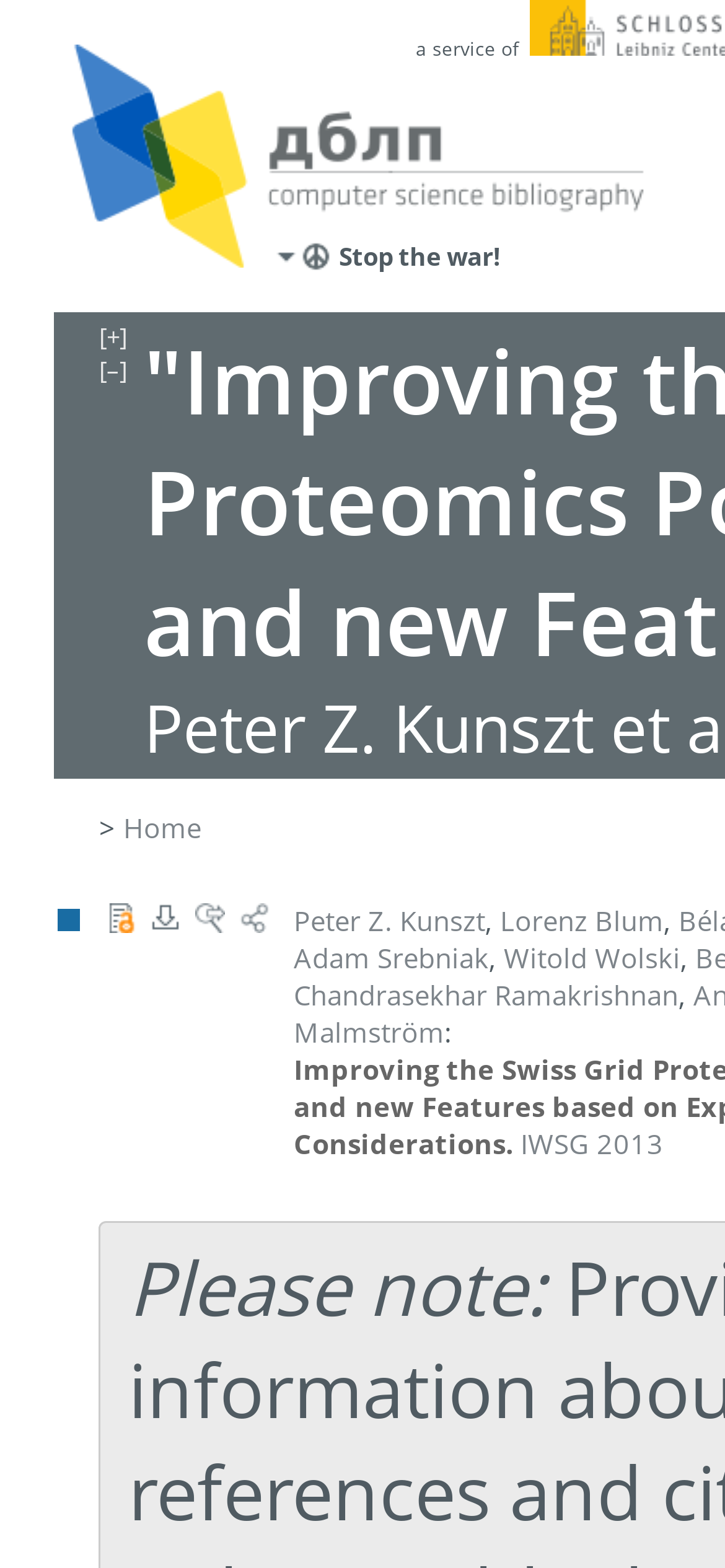Determine the bounding box coordinates of the clickable element to achieve the following action: 'Check publication 'IWSG 2013''. Provide the coordinates as four float values between 0 and 1, formatted as [left, top, right, bottom].

[0.718, 0.717, 0.915, 0.741]